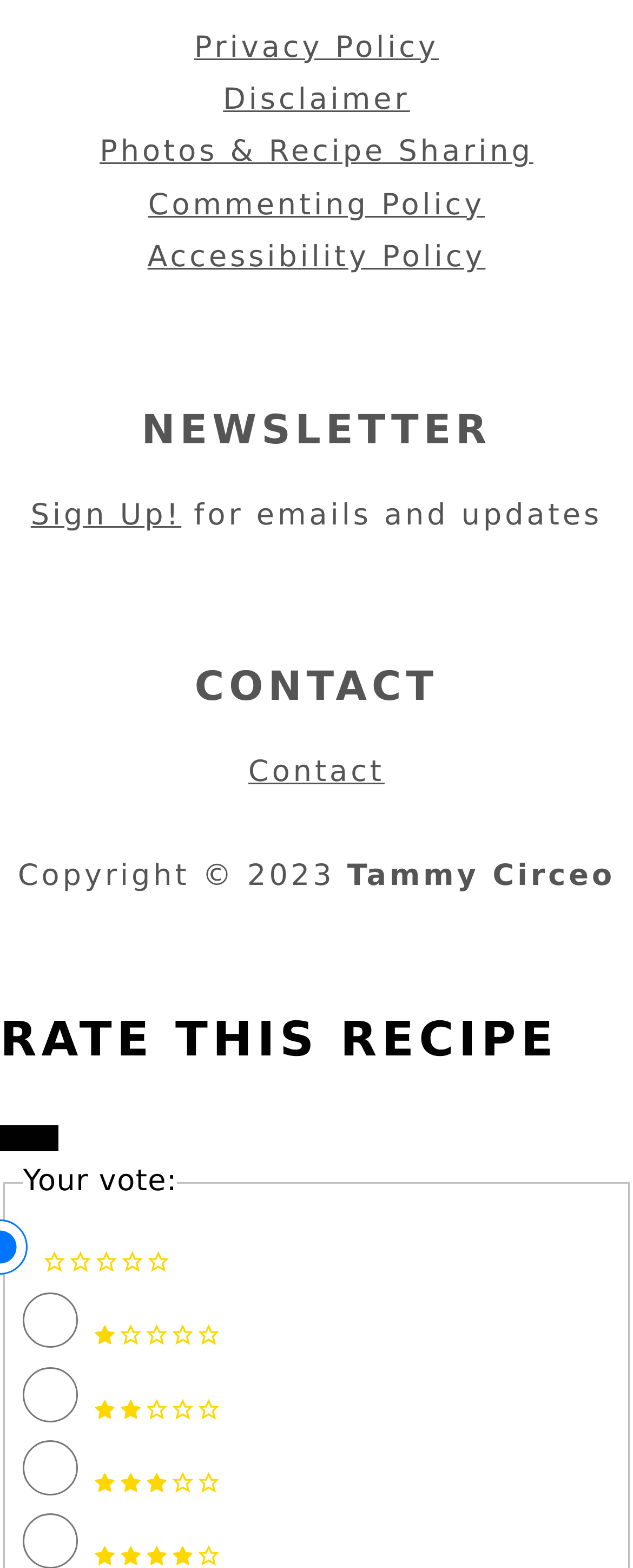What is the purpose of the 'Sign Up!' link?
Answer with a single word or phrase by referring to the visual content.

To receive emails and updates